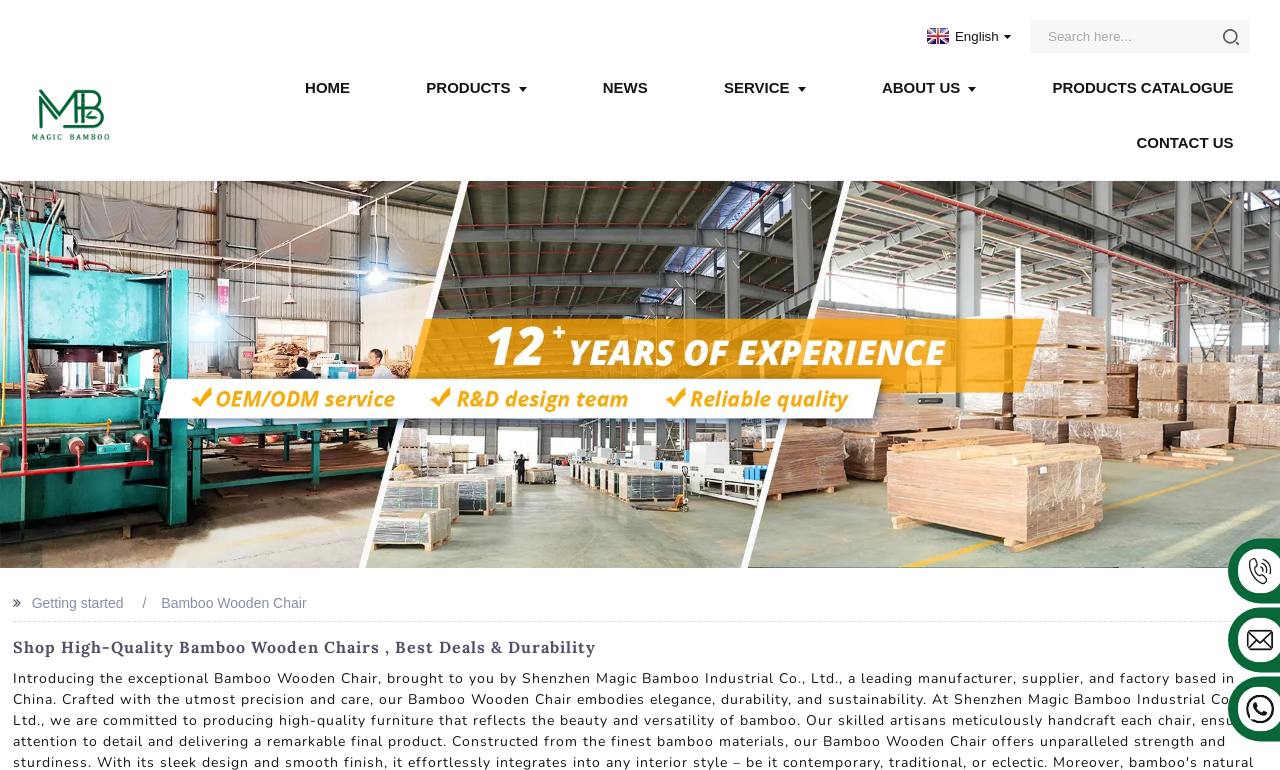Offer a meticulous description of the webpage's structure and content.

The webpage is about a leading China manufacturer, supplier, and factory offering durable and stylish bamboo wooden chairs. At the top left corner, there is a logo image with a link to the homepage. Below the logo, there is a navigation menu with links to "HOME", "PRODUCTS", "NEWS", "SERVICE", "ABOUT US", "PRODUCTS CATALOGUE", and "CONTACT US". The navigation menu is horizontally aligned and spans across the top of the page.

On the top right corner, there is a language selection link "English" with a dropdown icon, followed by a search bar with a placeholder text "Search here..." and a search button.

Below the navigation menu, there is a large image that takes up most of the page width, with a link to "About Us" at the bottom of the image. The image is likely a showcase of the bamboo wooden chairs.

Further down the page, there are three lines of text. The first line says "Getting started", the second line says "Bamboo Wooden Chair", and the third line is a heading that reads "Shop High-Quality Bamboo Wooden Chairs, Best Deals & Durability". This heading is likely the main title of the page.

Overall, the webpage has a simple and clean layout, with a focus on showcasing the products and providing easy navigation to different sections of the website.